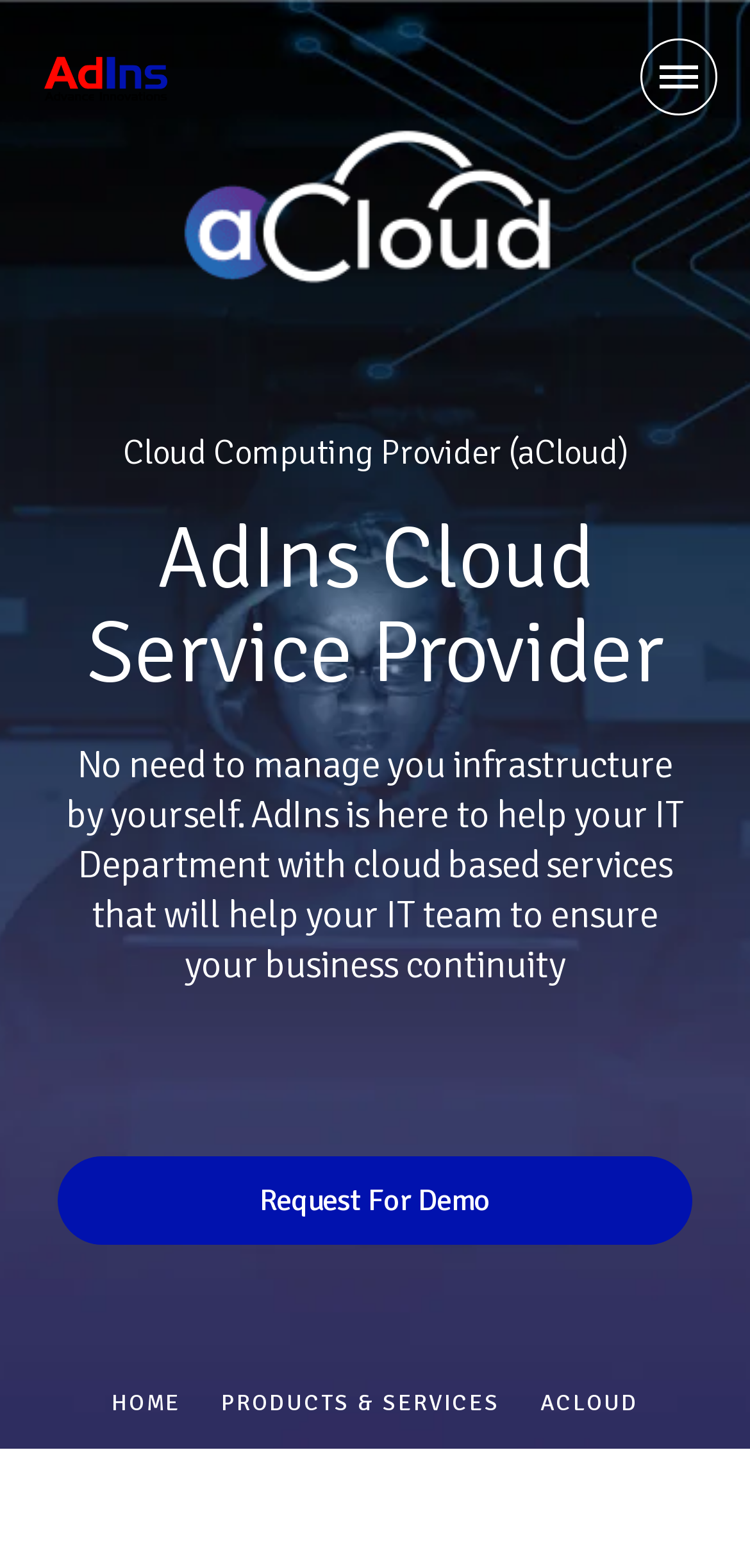What is the principal heading displayed on the webpage?

Cloud Computing Provider (aCloud)